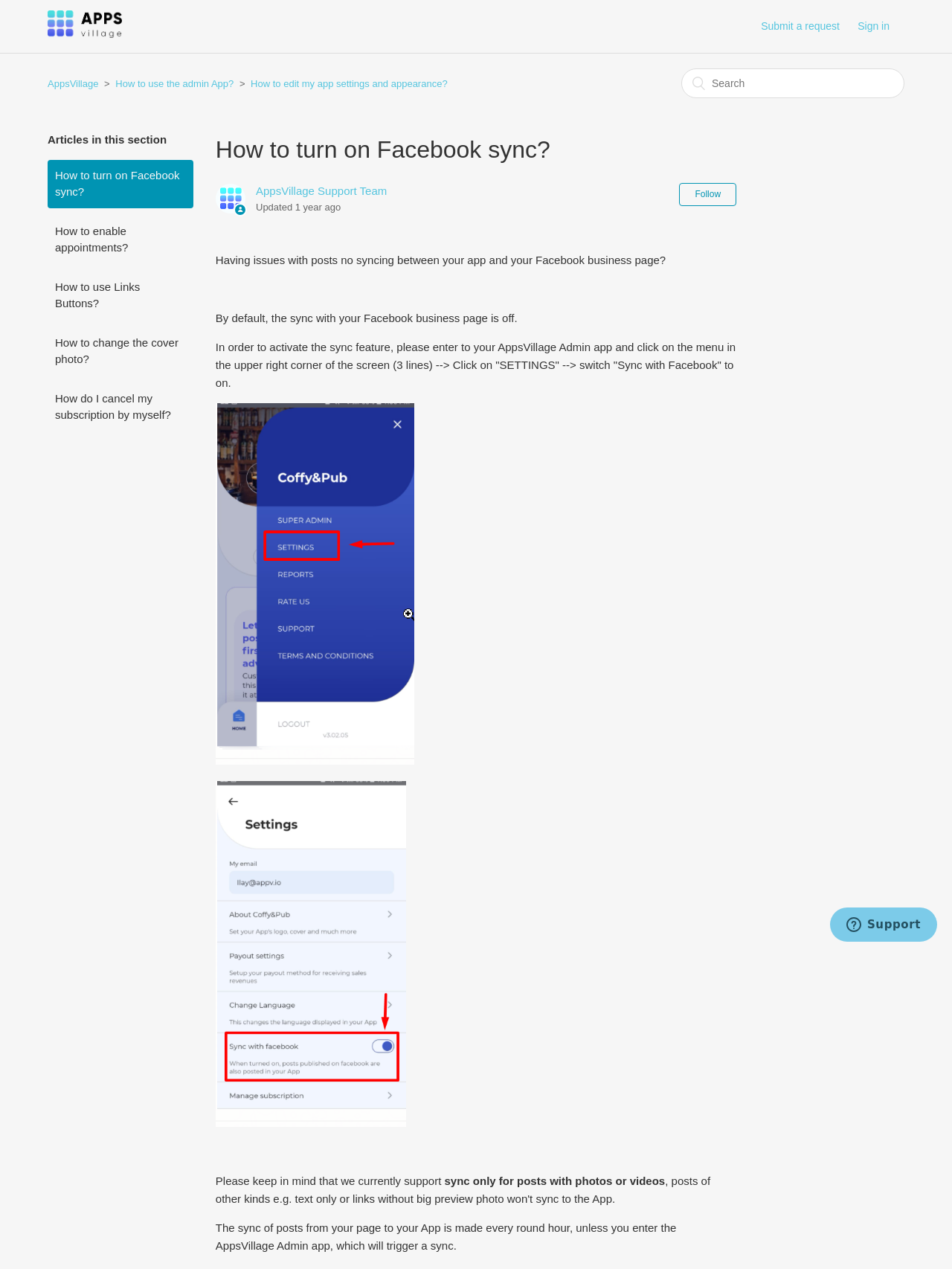How often is the sync of posts from the page to the App made?
Answer the question with as much detail as possible.

According to the webpage, 'The sync of posts from your page to your App is made every round hour, unless you enter the AppsVillage Admin app, which will trigger a sync', indicating that the sync is made every round hour.